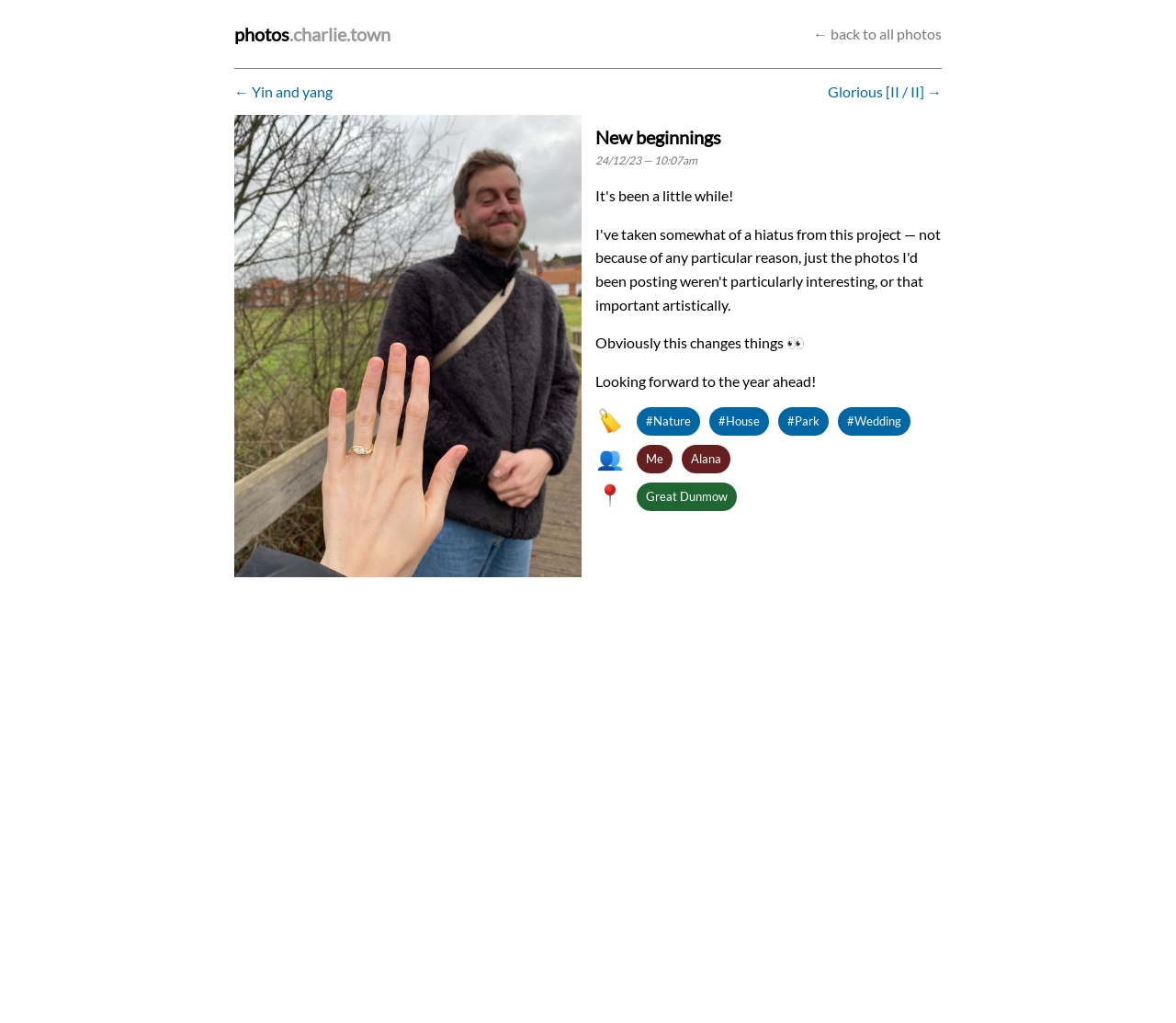Answer the following query with a single word or phrase:
What is the date and time of the photo?

24/12/23 — 10:07am